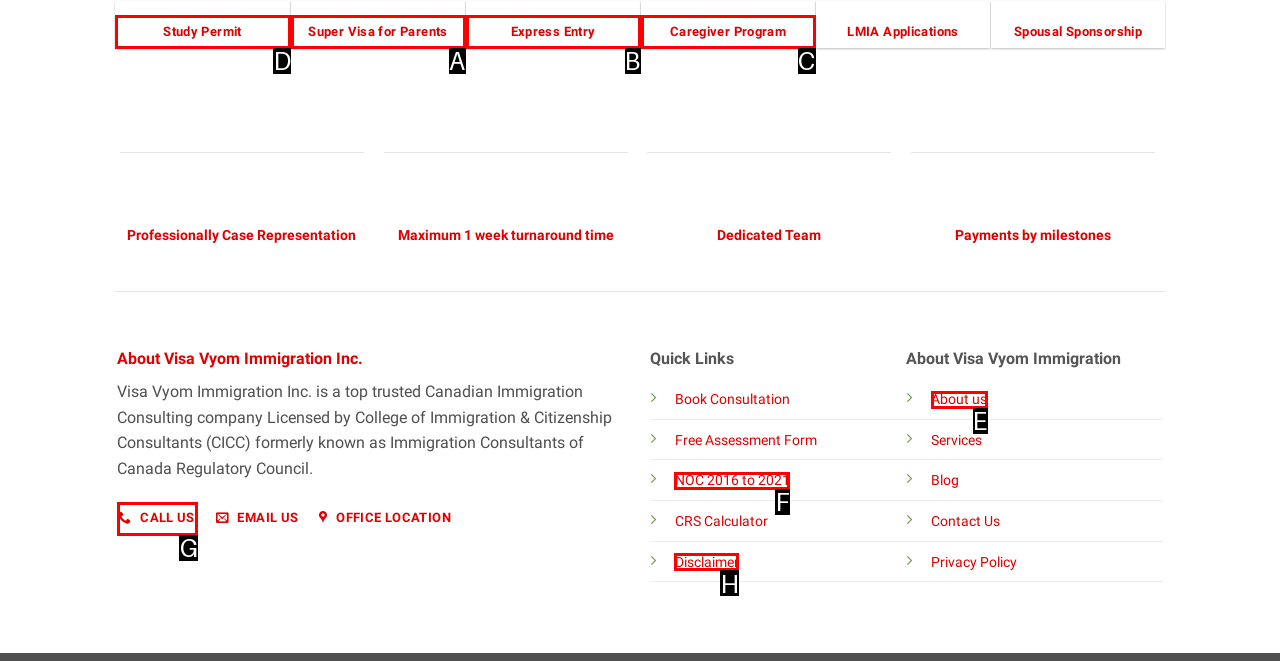Which option should be clicked to complete this task: Click Study Permit
Reply with the letter of the correct choice from the given choices.

D